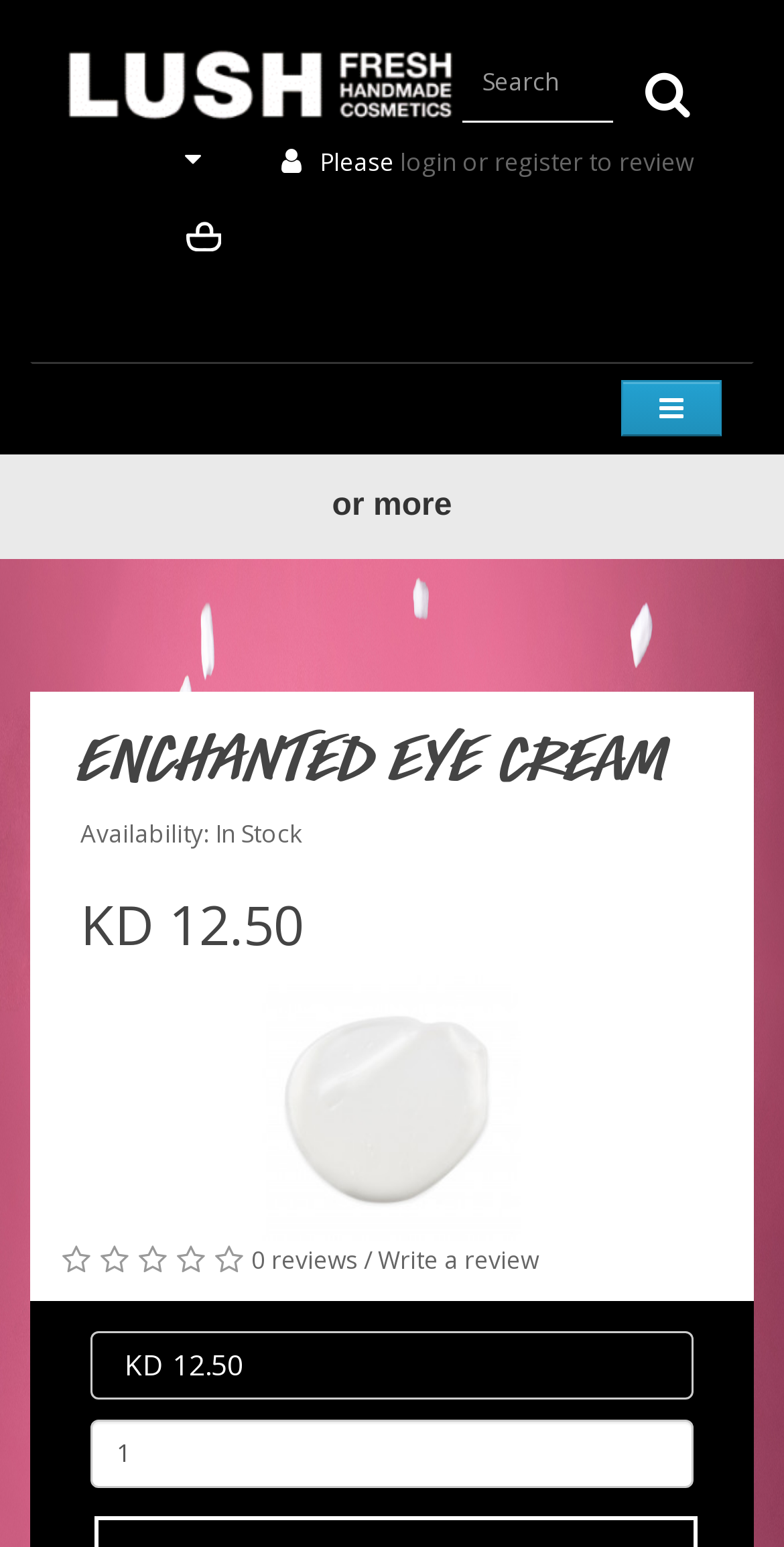Respond to the following question with a brief word or phrase:
What is the function of the button with the icon ''?

Search